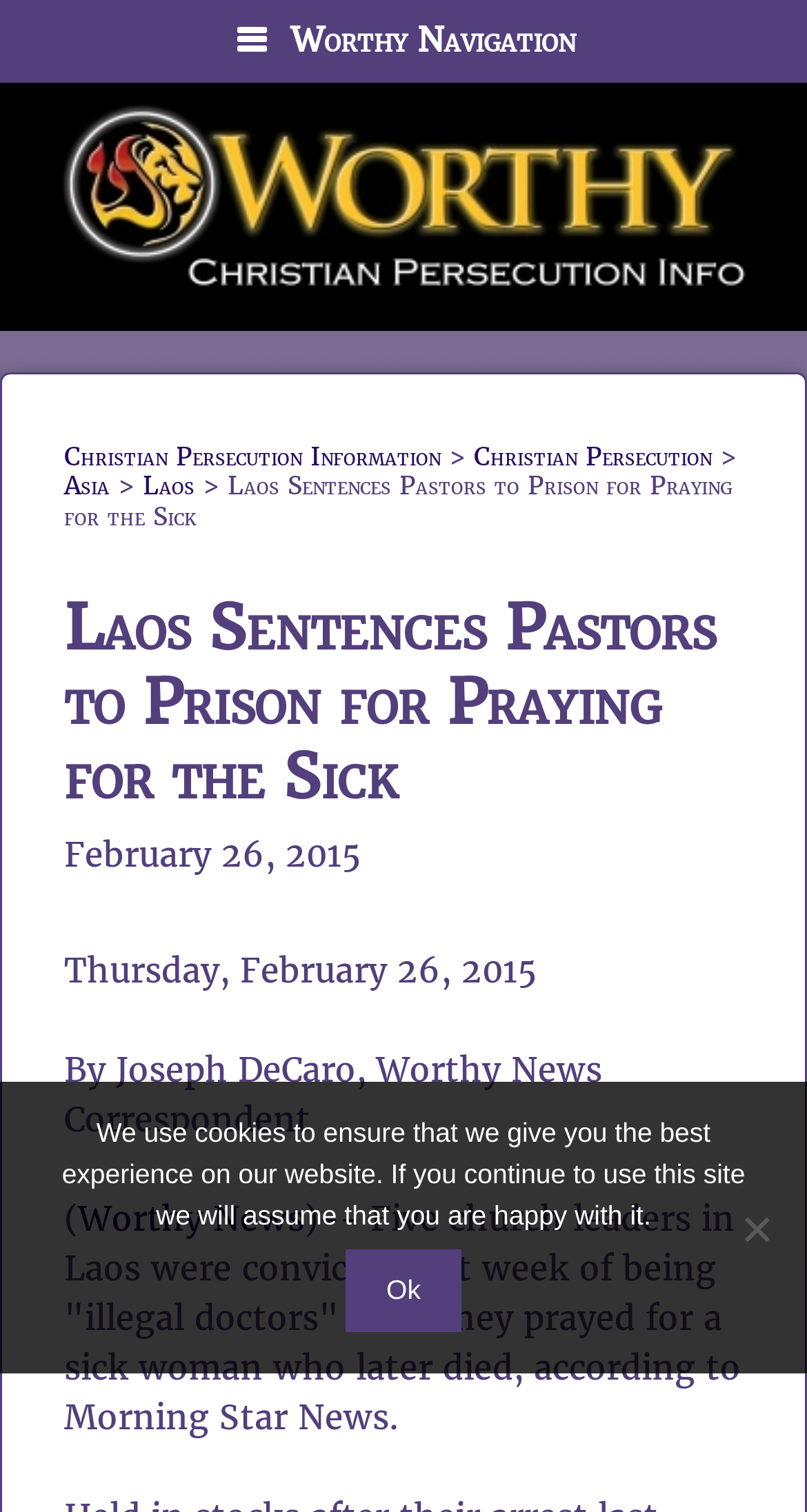What is the name of the website that published the article?
Please answer the question with as much detail as possible using the screenshot.

I found the answer by looking at the top of the webpage, which shows the website's logo and name as Christian Persecution Information.